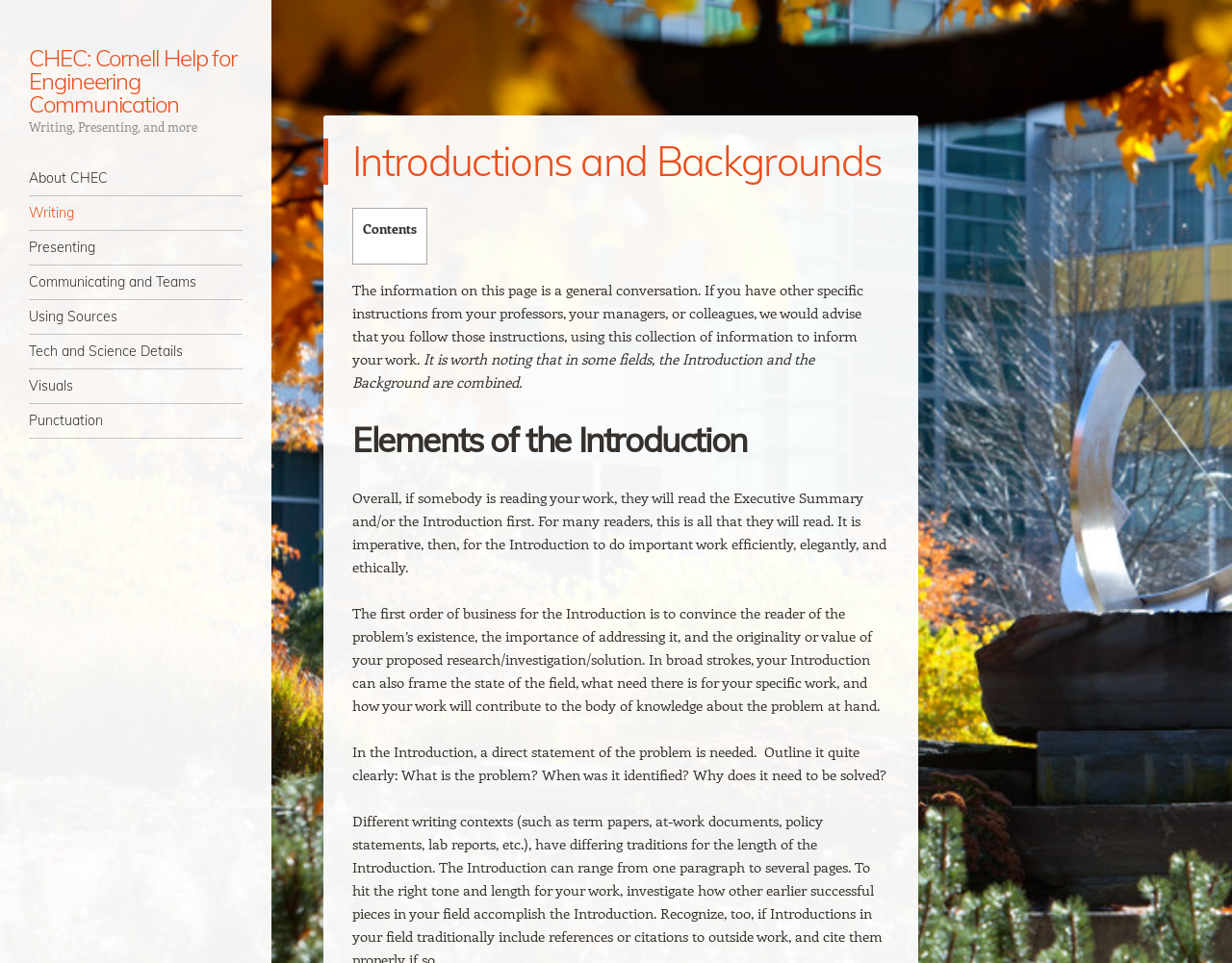Identify the bounding box coordinates of the HTML element based on this description: "About CHEC".

[0.023, 0.168, 0.197, 0.203]